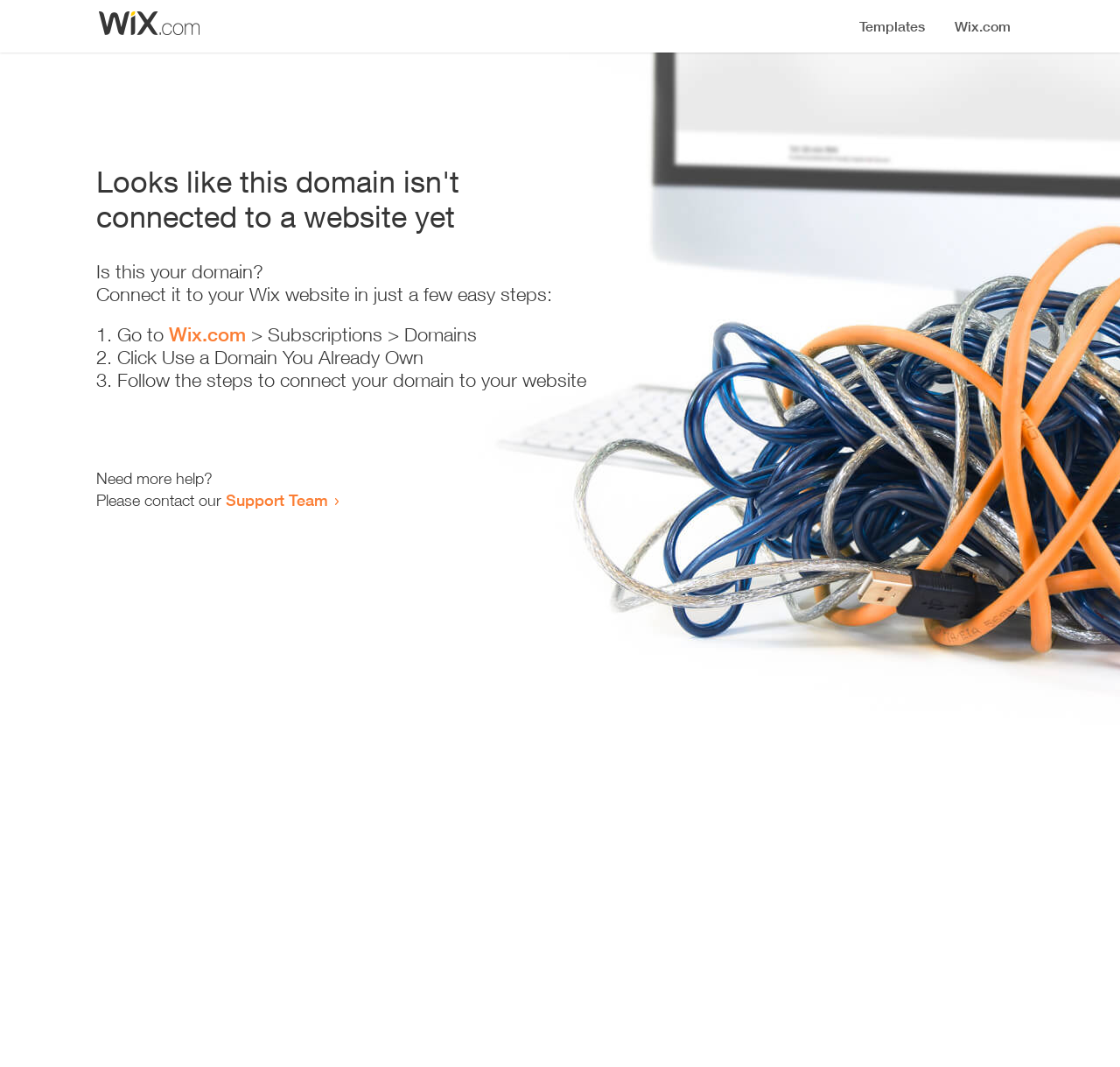Answer the question with a single word or phrase: 
What is the current status of the domain?

Not connected